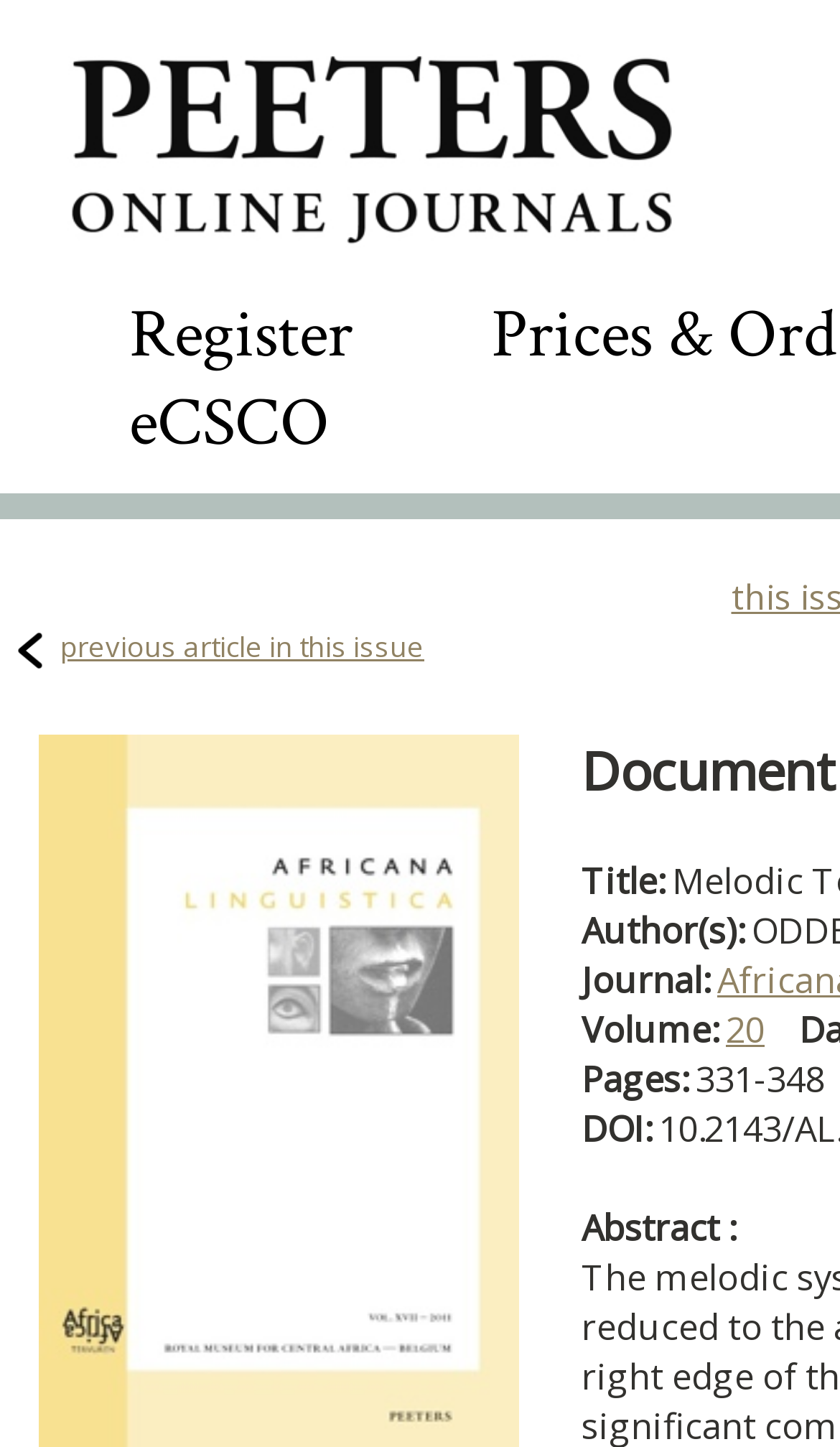Find the bounding box of the web element that fits this description: "previous article in this issue".

[0.072, 0.433, 0.505, 0.46]